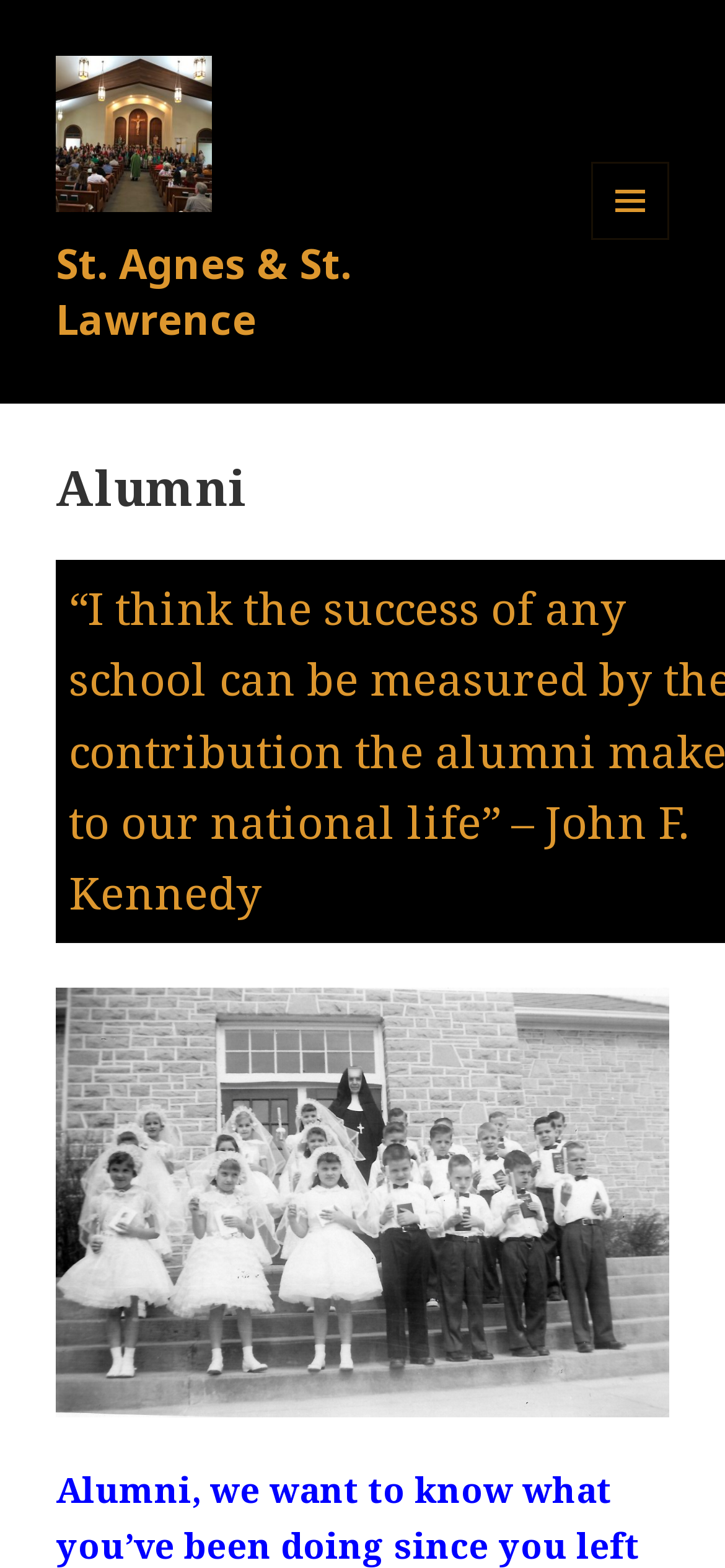Based on the element description Menu and widgets, identify the bounding box of the UI element in the given webpage screenshot. The coordinates should be in the format (top-left x, top-left y, bottom-right x, bottom-right y) and must be between 0 and 1.

[0.815, 0.103, 0.923, 0.153]